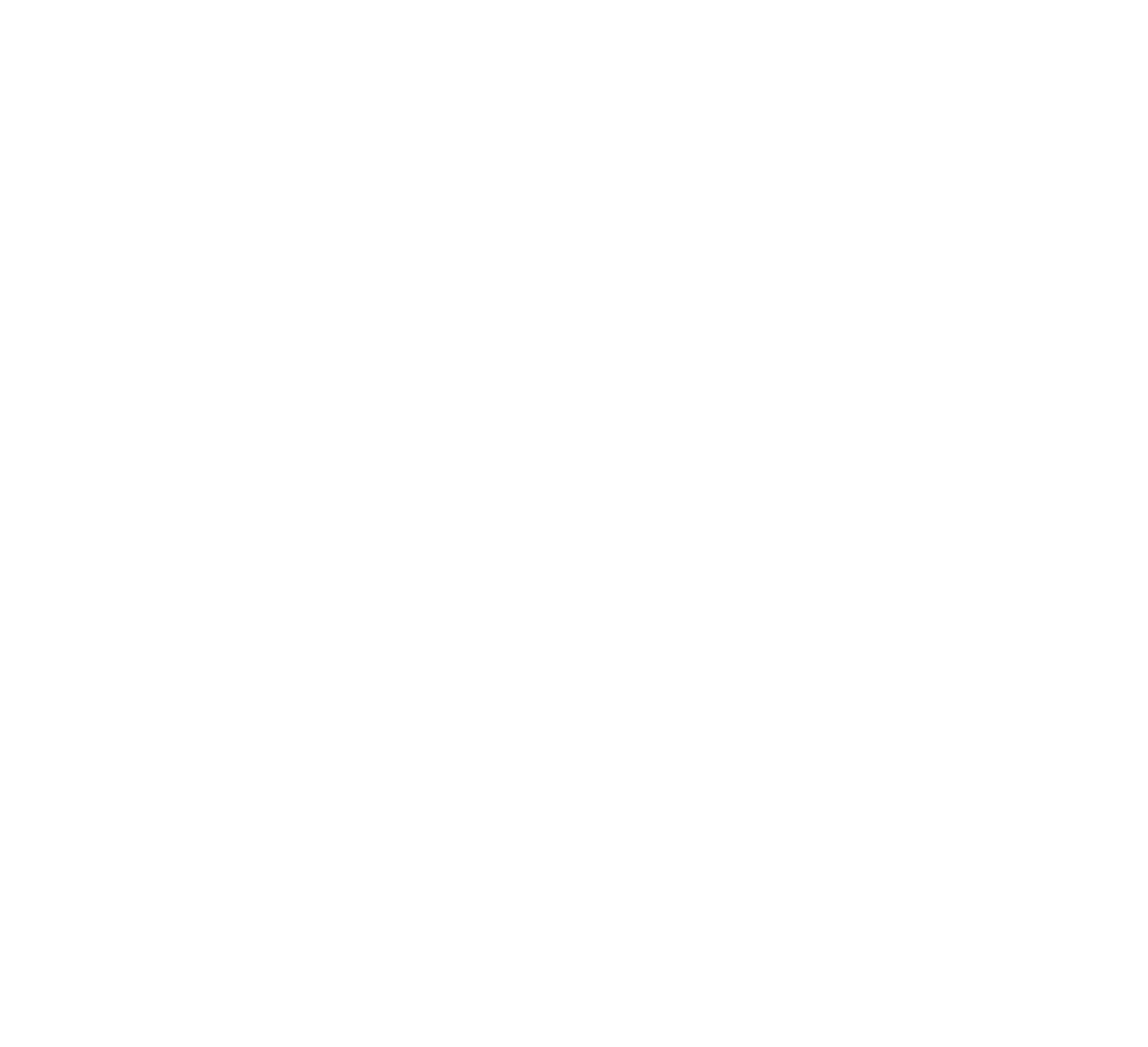Please identify the bounding box coordinates for the region that you need to click to follow this instruction: "Enter your email".

[0.342, 0.363, 0.586, 0.401]